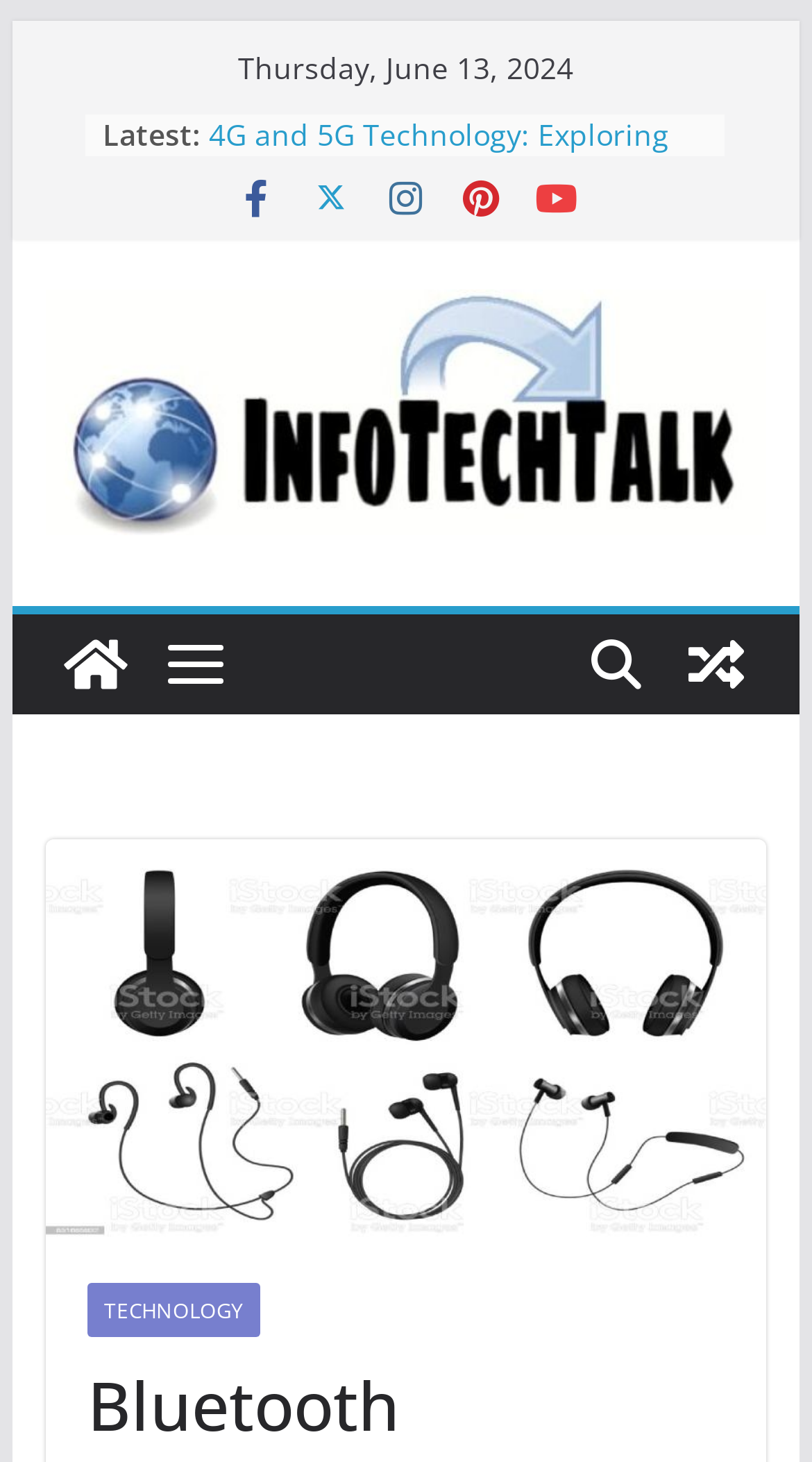Identify the bounding box coordinates of the area that should be clicked in order to complete the given instruction: "View the 'infotechtalk logo'". The bounding box coordinates should be four float numbers between 0 and 1, i.e., [left, top, right, bottom].

[0.056, 0.198, 0.944, 0.367]